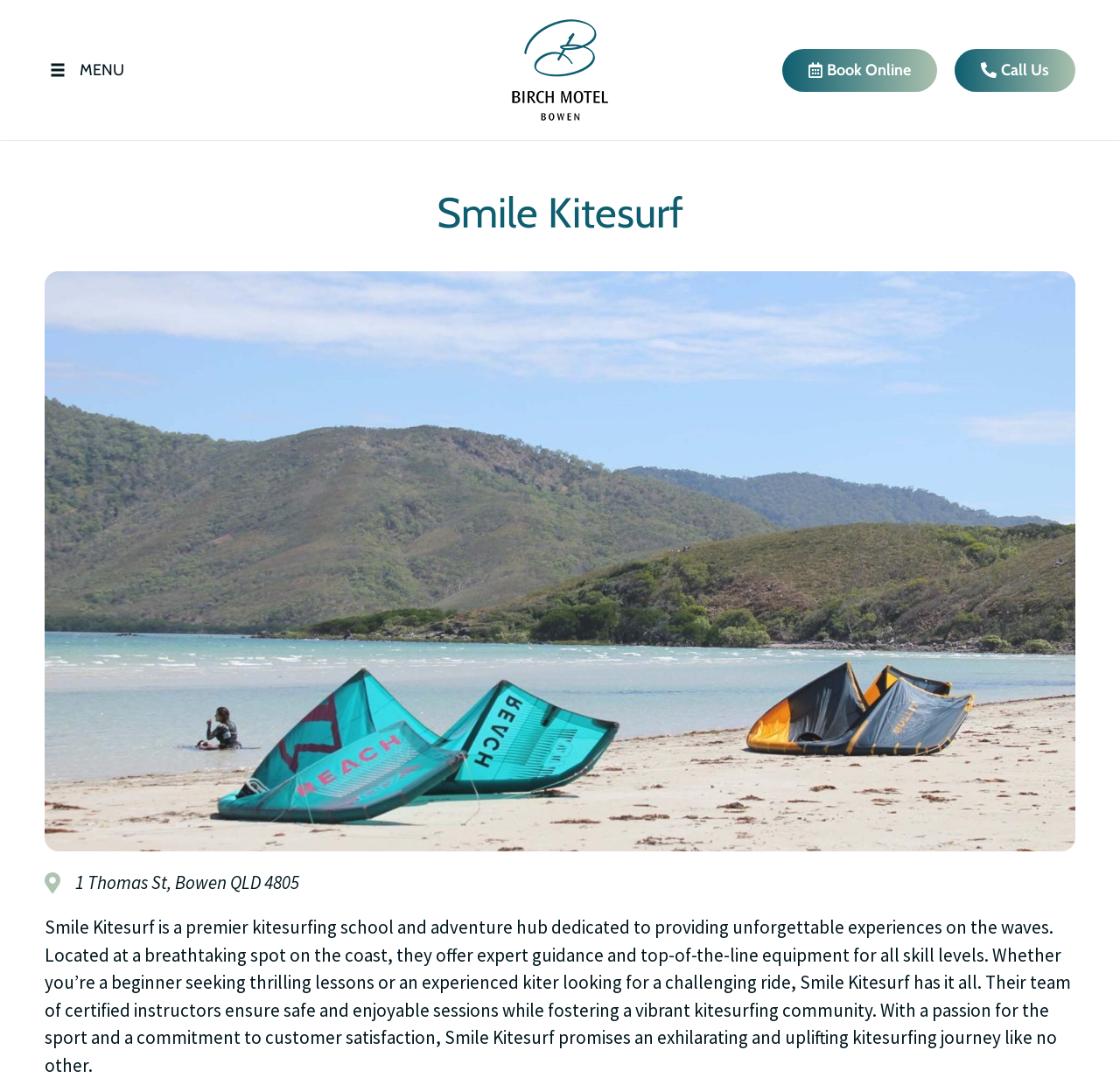What is the role of Smile Kitesurf's team of instructors?
Observe the image and answer the question with a one-word or short phrase response.

ensure safe and enjoyable sessions